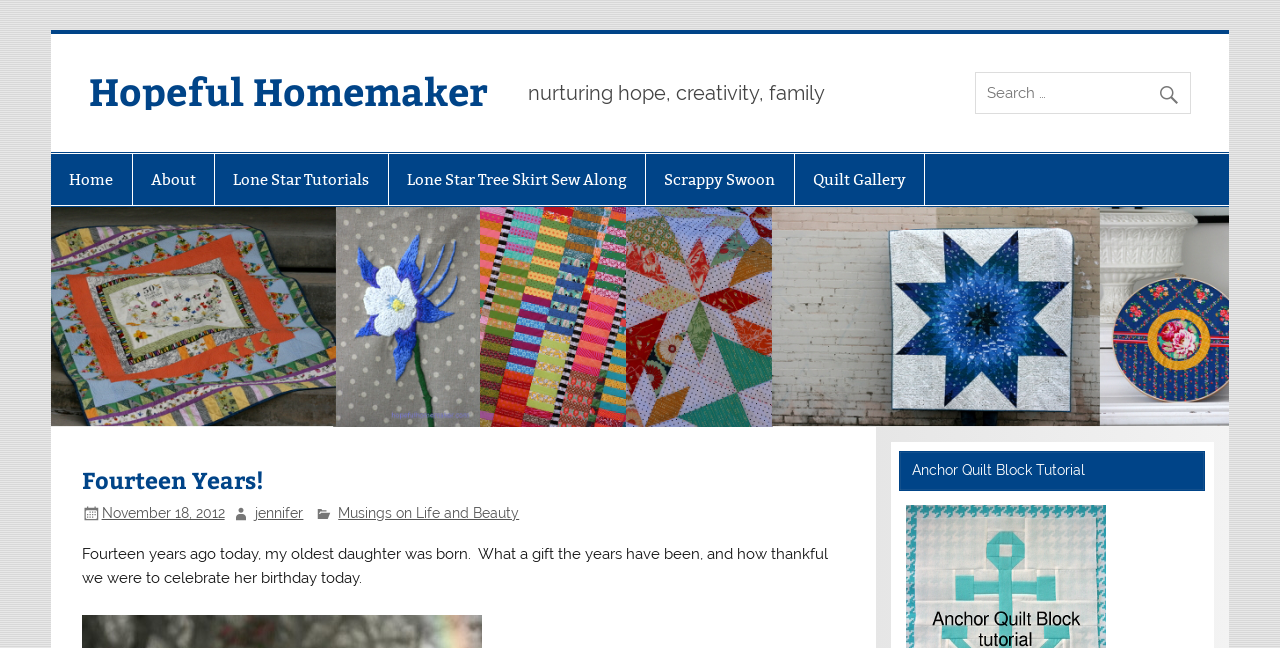Please identify the bounding box coordinates of the element I need to click to follow this instruction: "read the post from November 18, 2012".

[0.079, 0.779, 0.175, 0.804]